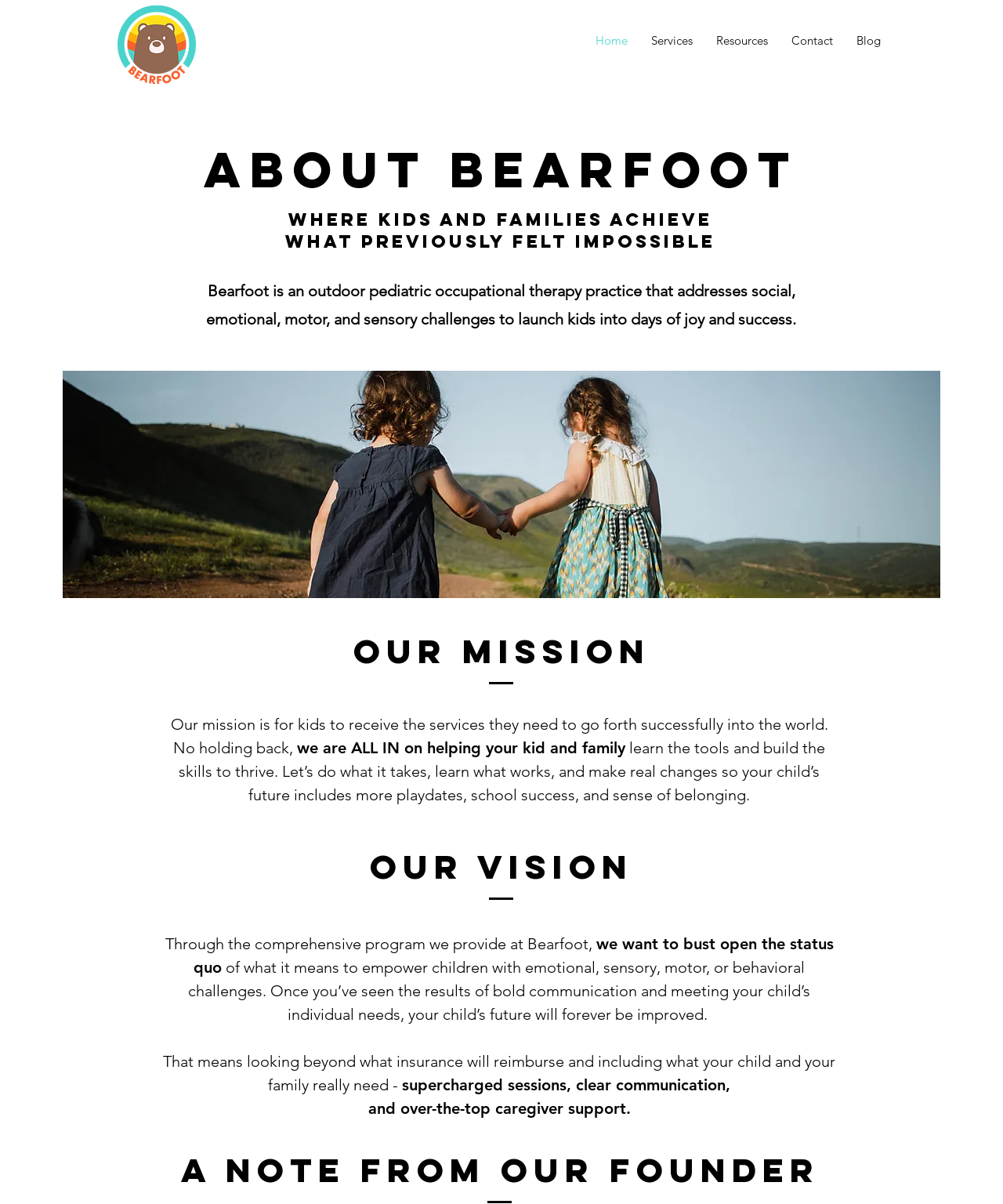What is the mission of Bearfoot? Refer to the image and provide a one-word or short phrase answer.

For kids to receive services to go forth successfully